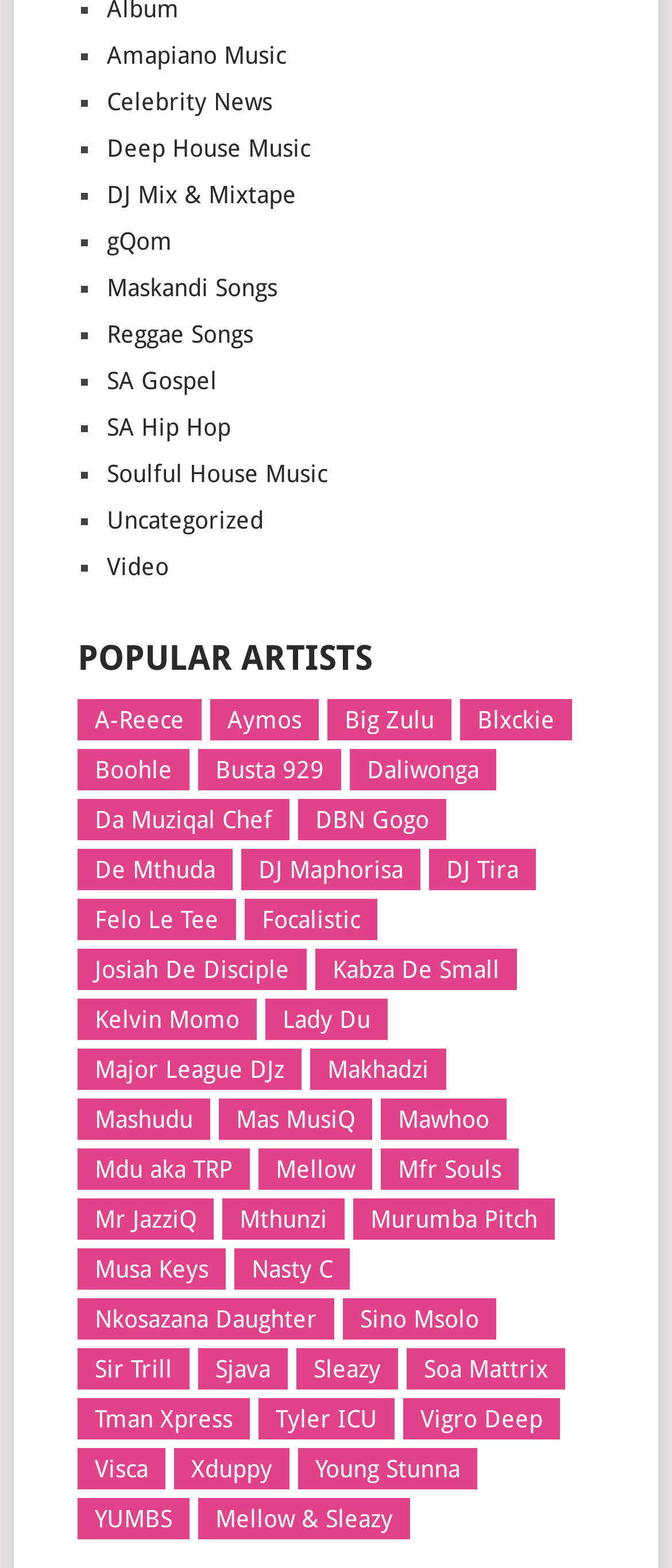Determine the coordinates of the bounding box for the clickable area needed to execute this instruction: "Go to University of Portsmouth Home".

None